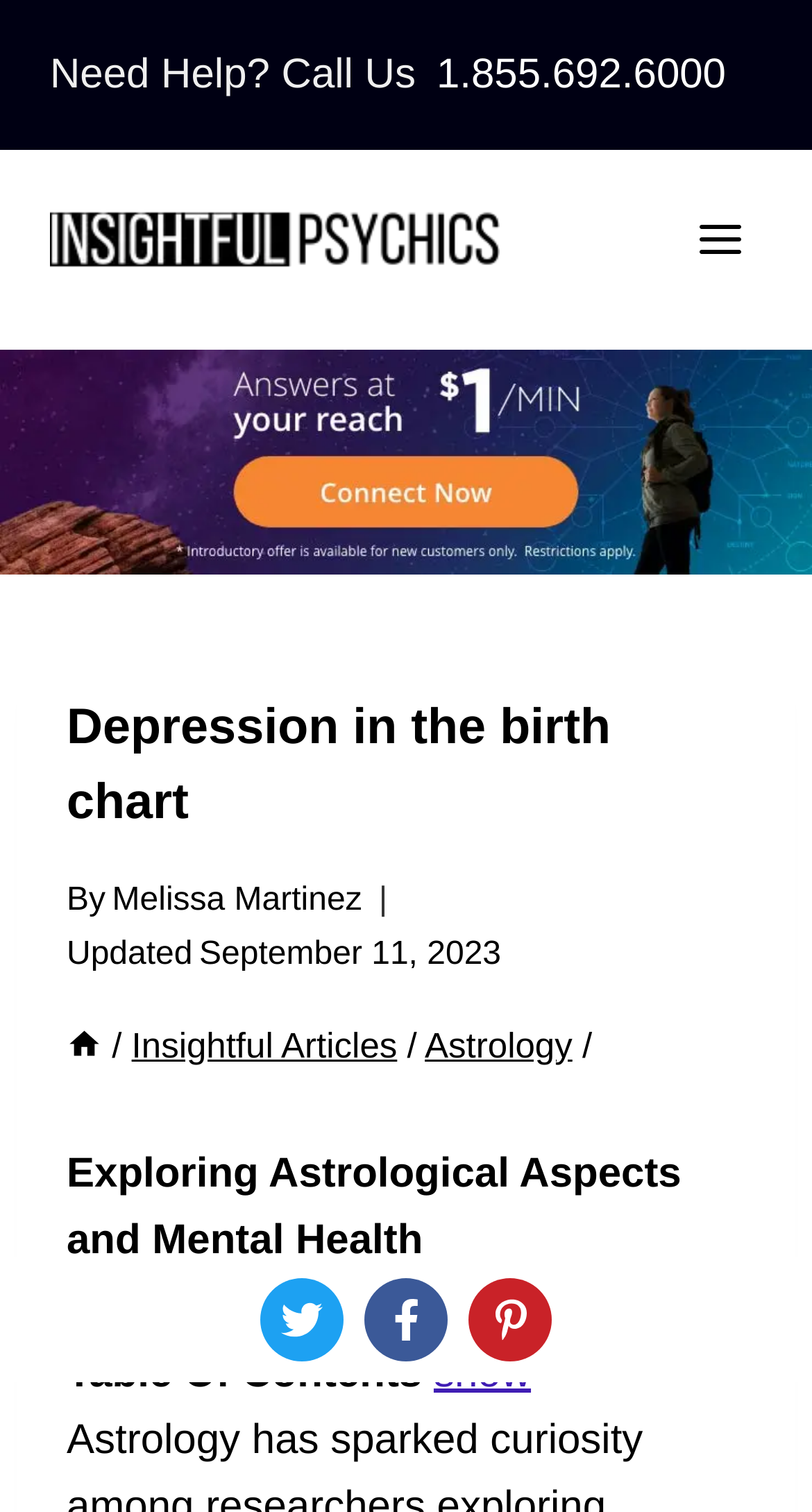Please provide a one-word or short phrase answer to the question:
What is the category of the article?

Astrology